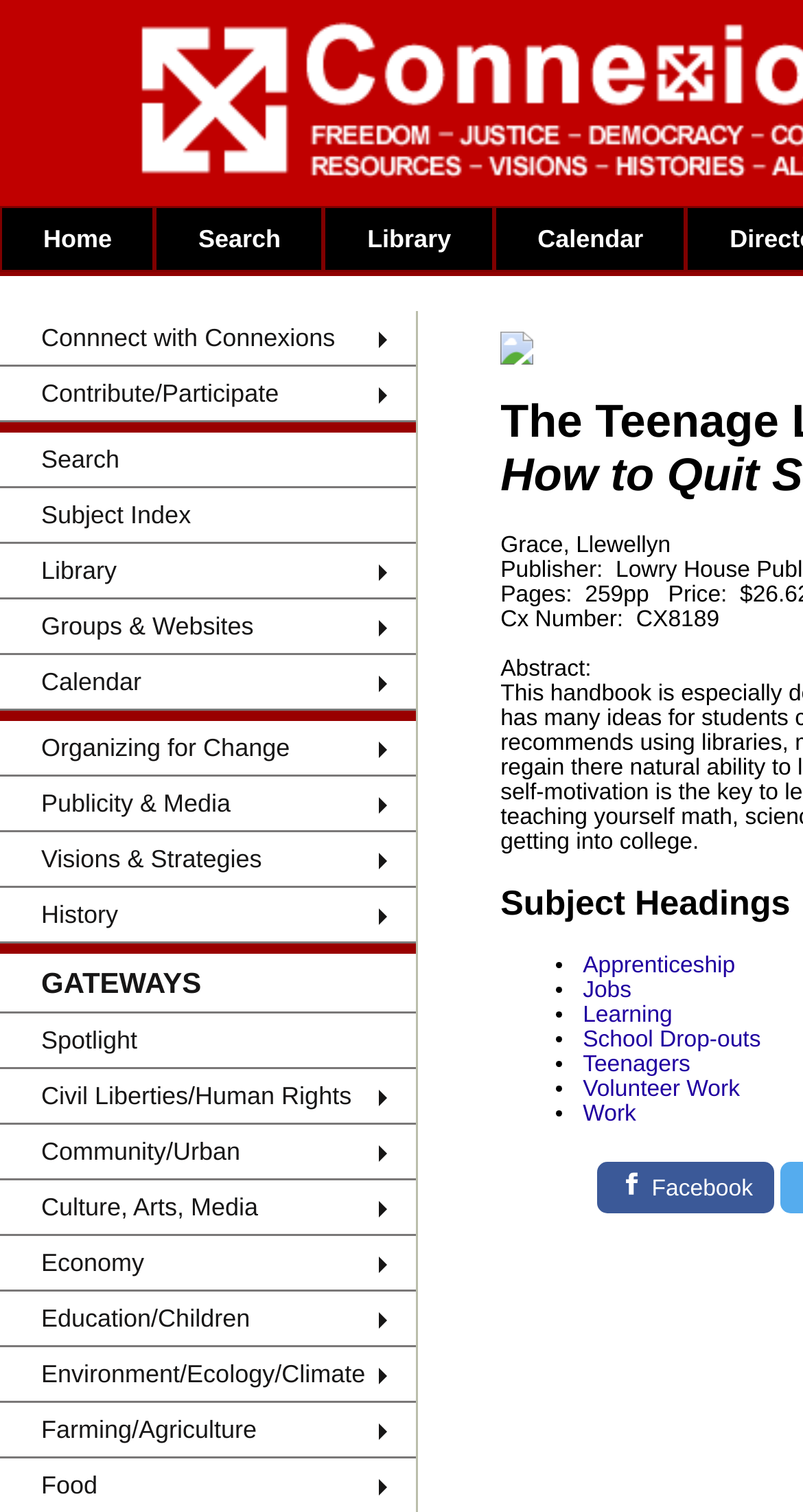Determine the bounding box coordinates of the element's region needed to click to follow the instruction: "Search for Connexions". Provide these coordinates as four float numbers between 0 and 1, formatted as [left, top, right, bottom].

[0.193, 0.18, 0.404, 0.199]